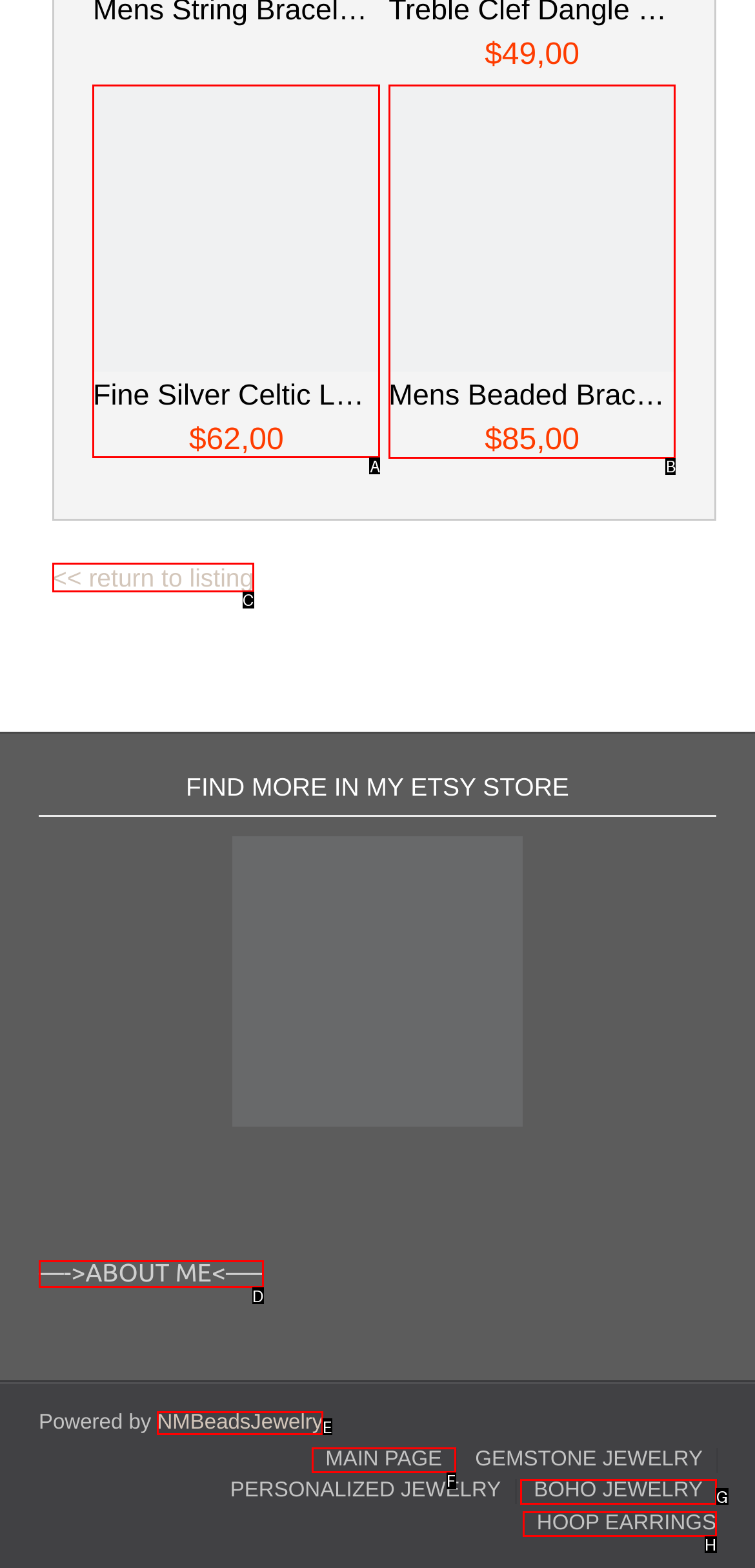Tell me the letter of the correct UI element to click for this instruction: View Fine Silver Celtic Love Knot Earrings. Answer with the letter only.

A